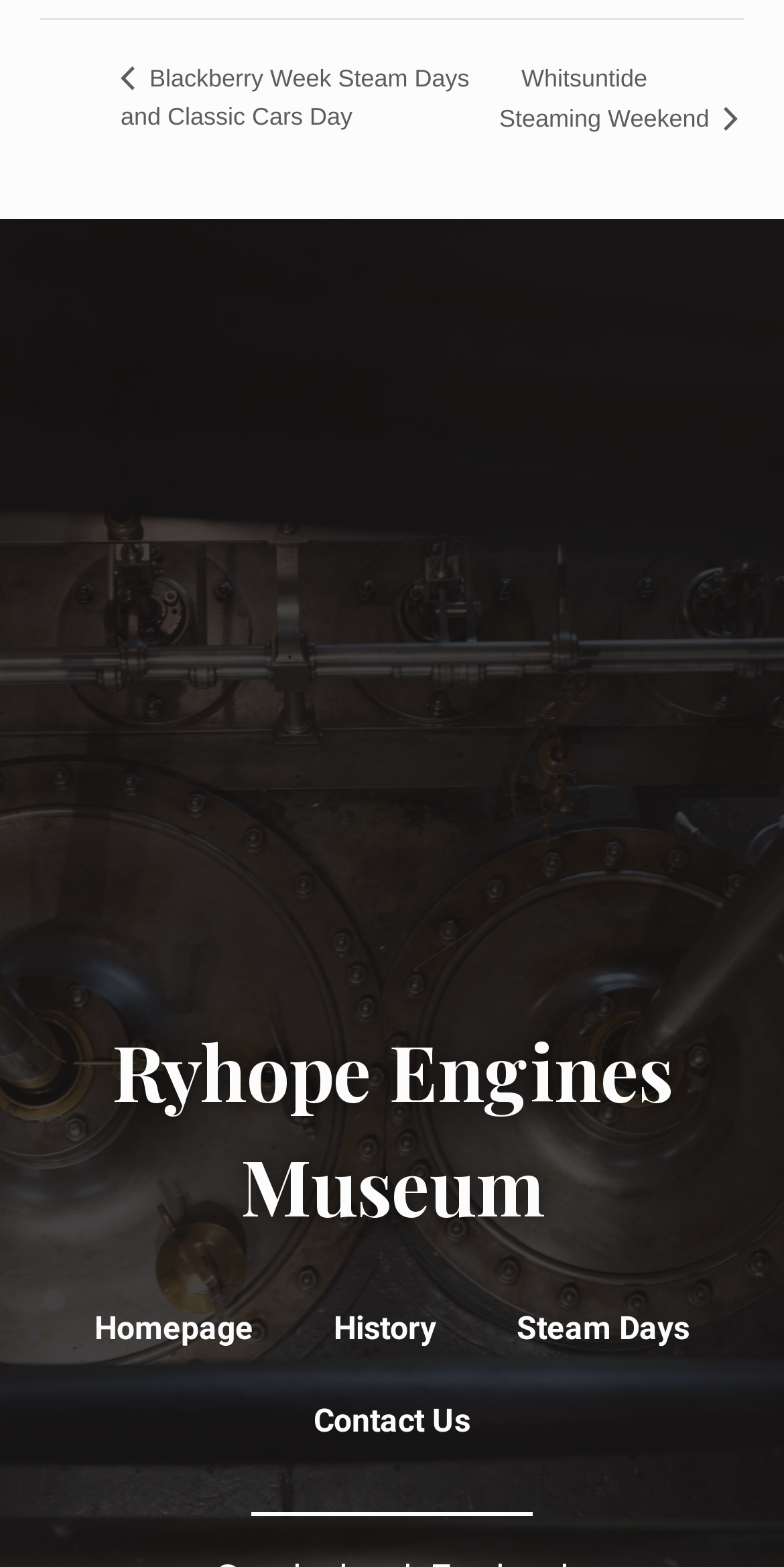How many links are there in the navigation?
Use the screenshot to answer the question with a single word or phrase.

2